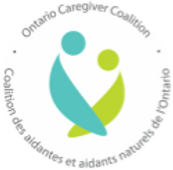Describe the image in great detail, covering all key points.

The image features the logo of the Ontario Caregiver Coalition, which prominently displays two stylized figures in blue and green, symbolizing caregivers. Surrounding these figures is a circular border that features the organization's name, "Ontario Caregiver Coalition," as well as its French counterpart, "Coalition des aidantes et aidants naturels de l'Ontario." This logo embodies the coalition's commitment to supporting and advocating for family caregivers in Ontario, reflecting their mission and values in a visually appealing manner.